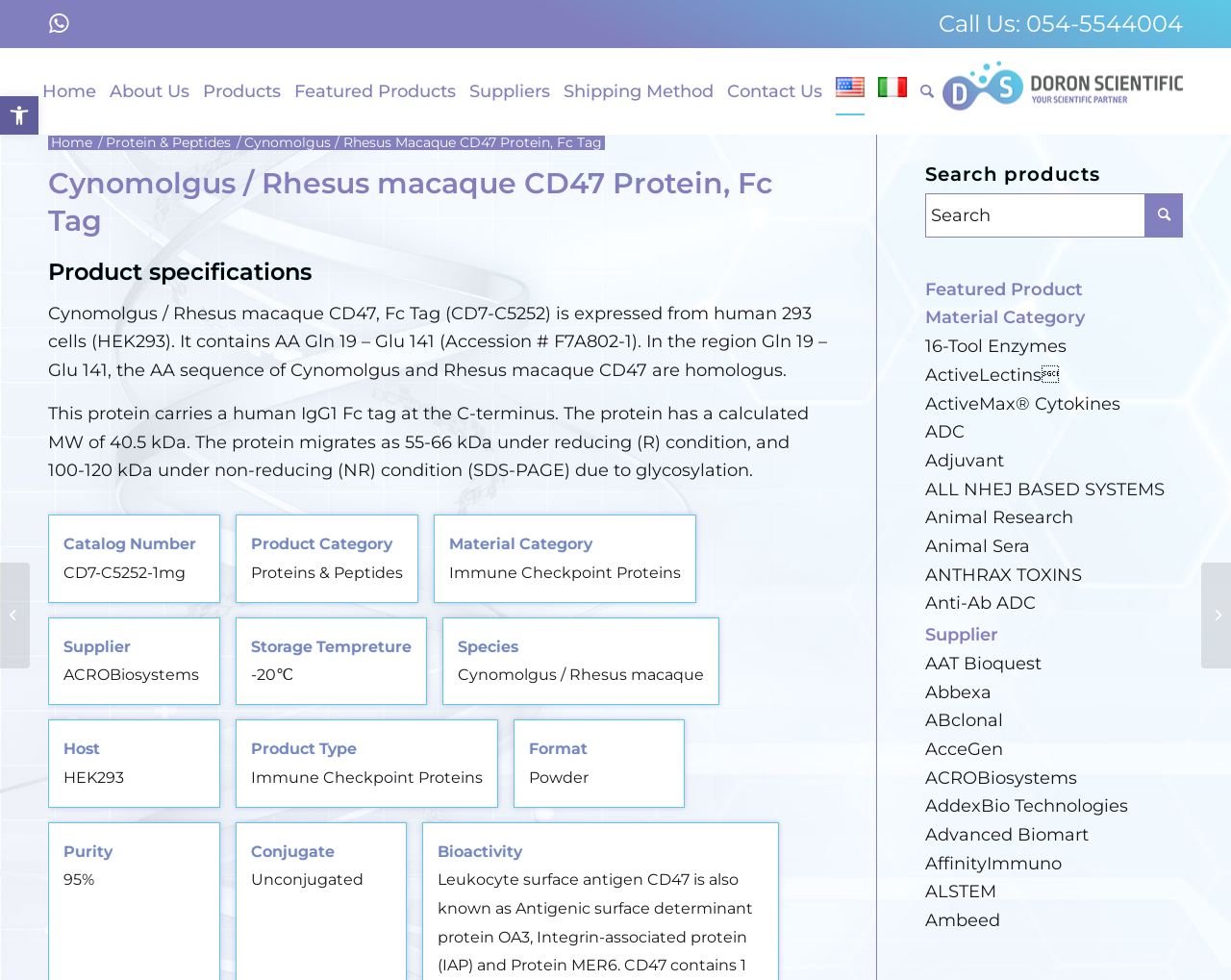Please find the bounding box coordinates of the element that you should click to achieve the following instruction: "Open toolbar Accessibility Tools". The coordinates should be presented as four float numbers between 0 and 1: [left, top, right, bottom].

[0.0, 0.098, 0.031, 0.137]